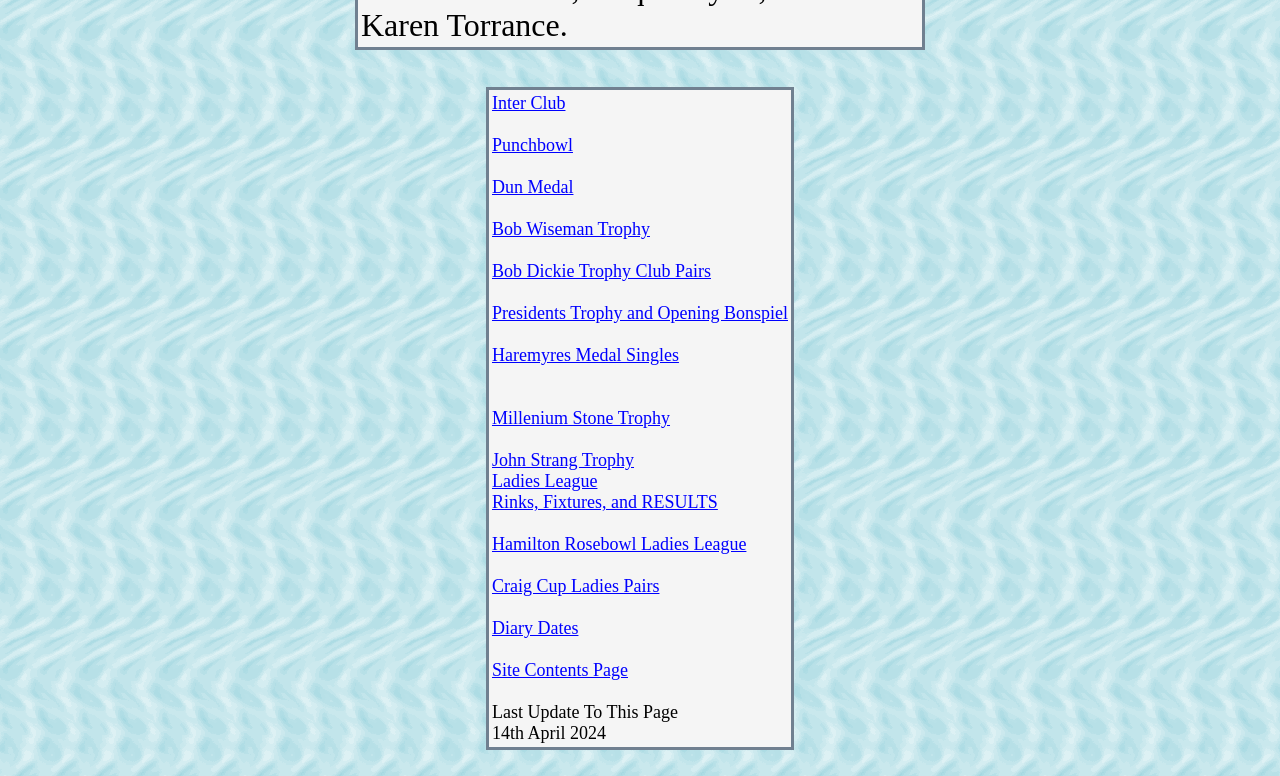Based on the element description: "Inter Club", identify the bounding box coordinates for this UI element. The coordinates must be four float numbers between 0 and 1, listed as [left, top, right, bottom].

[0.384, 0.12, 0.442, 0.146]